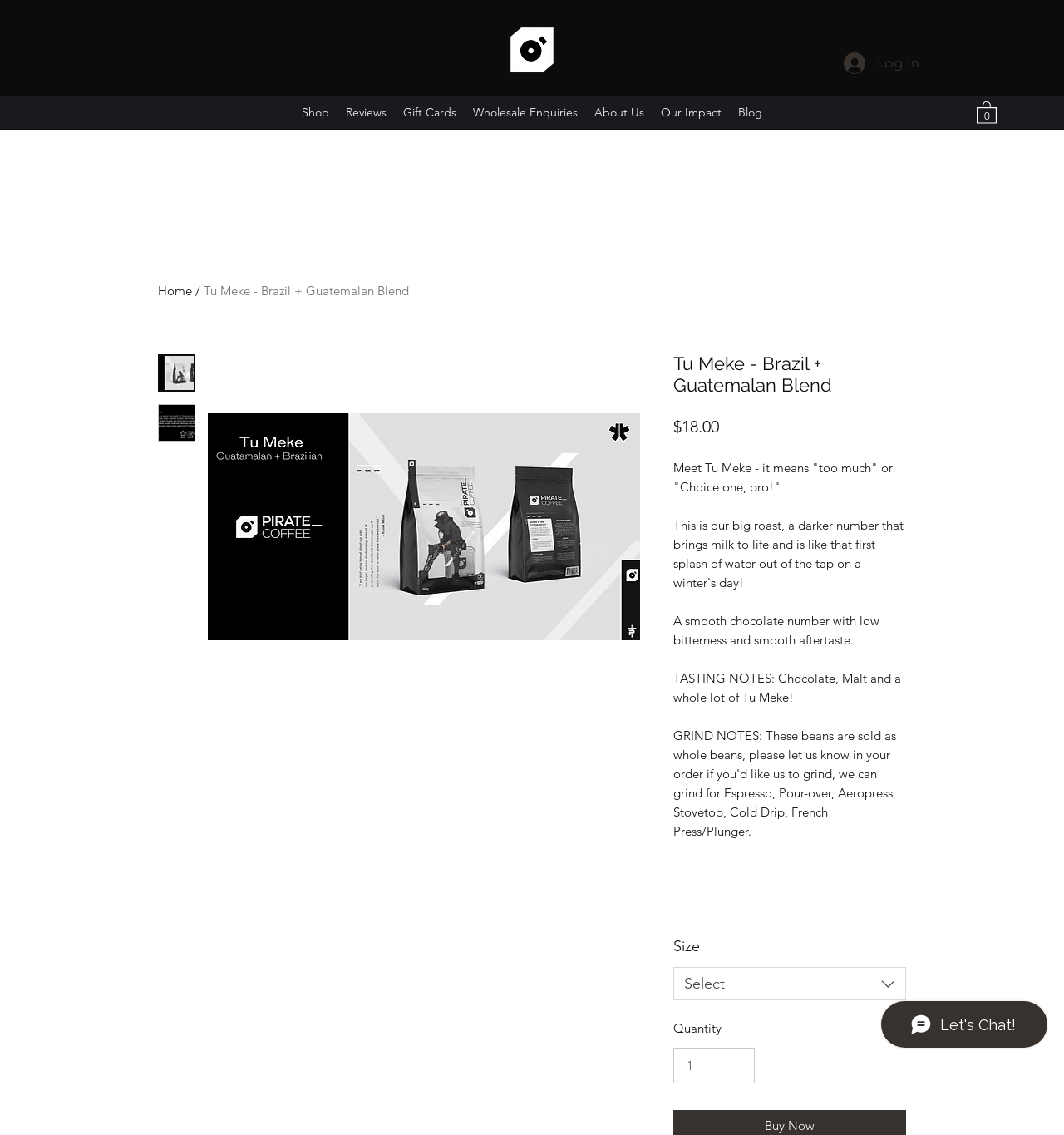Provide a one-word or one-phrase answer to the question:
What is the name of the coffee blend?

Tu Meke